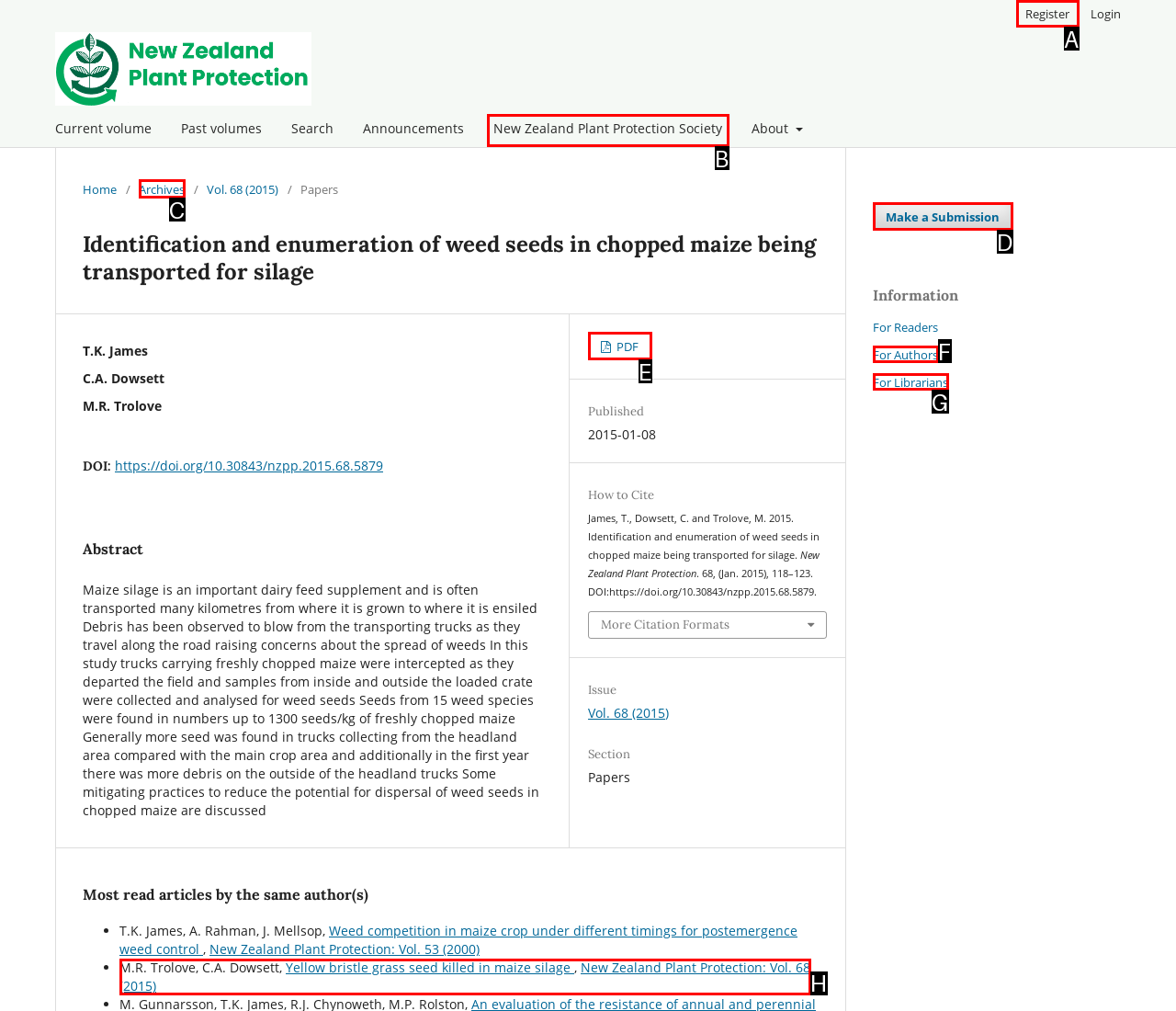Identify which option matches the following description: For Authors
Answer by giving the letter of the correct option directly.

F